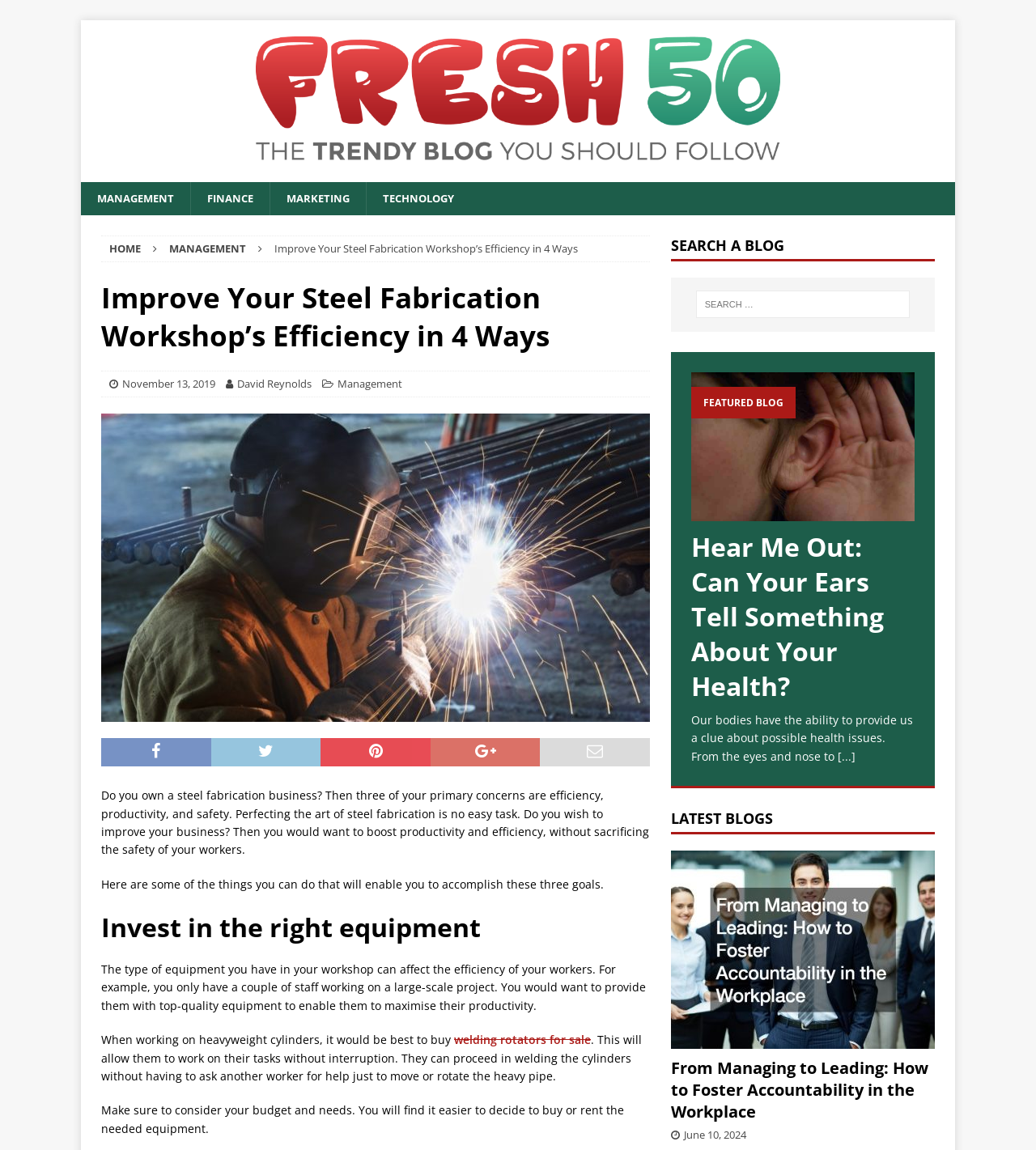Please determine the bounding box coordinates for the element that should be clicked to follow these instructions: "Read the article 'Hear Me Out: Can Your Ears Tell Something About Your Health?'".

[0.667, 0.46, 0.883, 0.611]